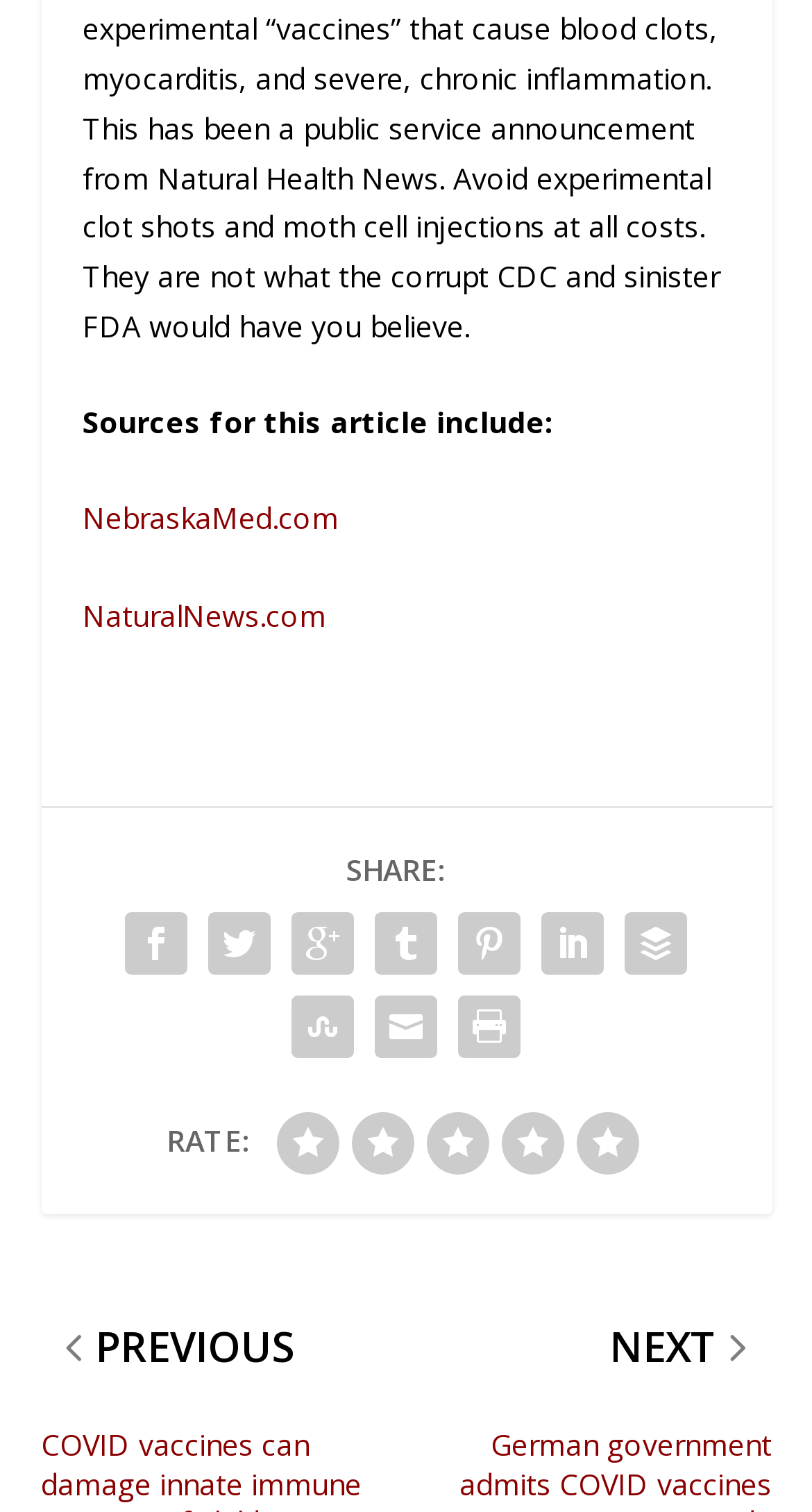What is the purpose of the links at the top of the webpage?
Refer to the image and give a detailed answer to the question.

The links at the top of the webpage, including 'NebraskaMed.com' and 'NaturalNews.com', are used to cite sources for the article, as indicated by the static text 'Sources for this article include:' with a bounding box coordinate of [0.101, 0.266, 0.681, 0.292].